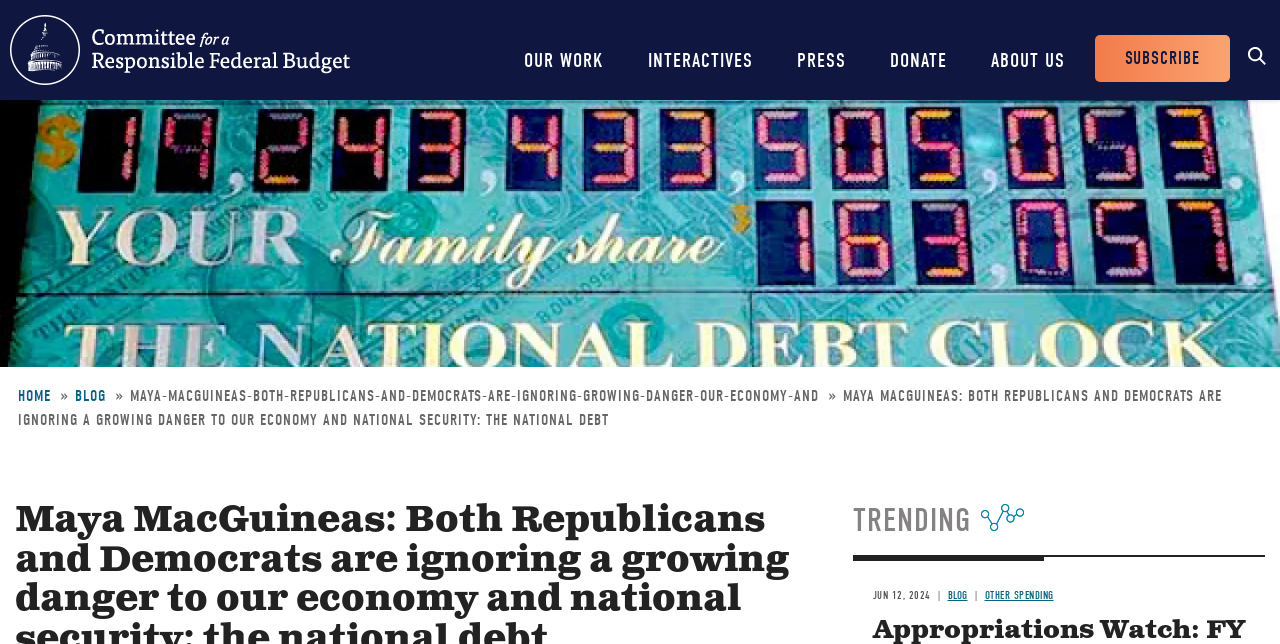Please identify the bounding box coordinates of the clickable area that will allow you to execute the instruction: "subscribe to the newsletter".

[0.855, 0.054, 0.961, 0.127]